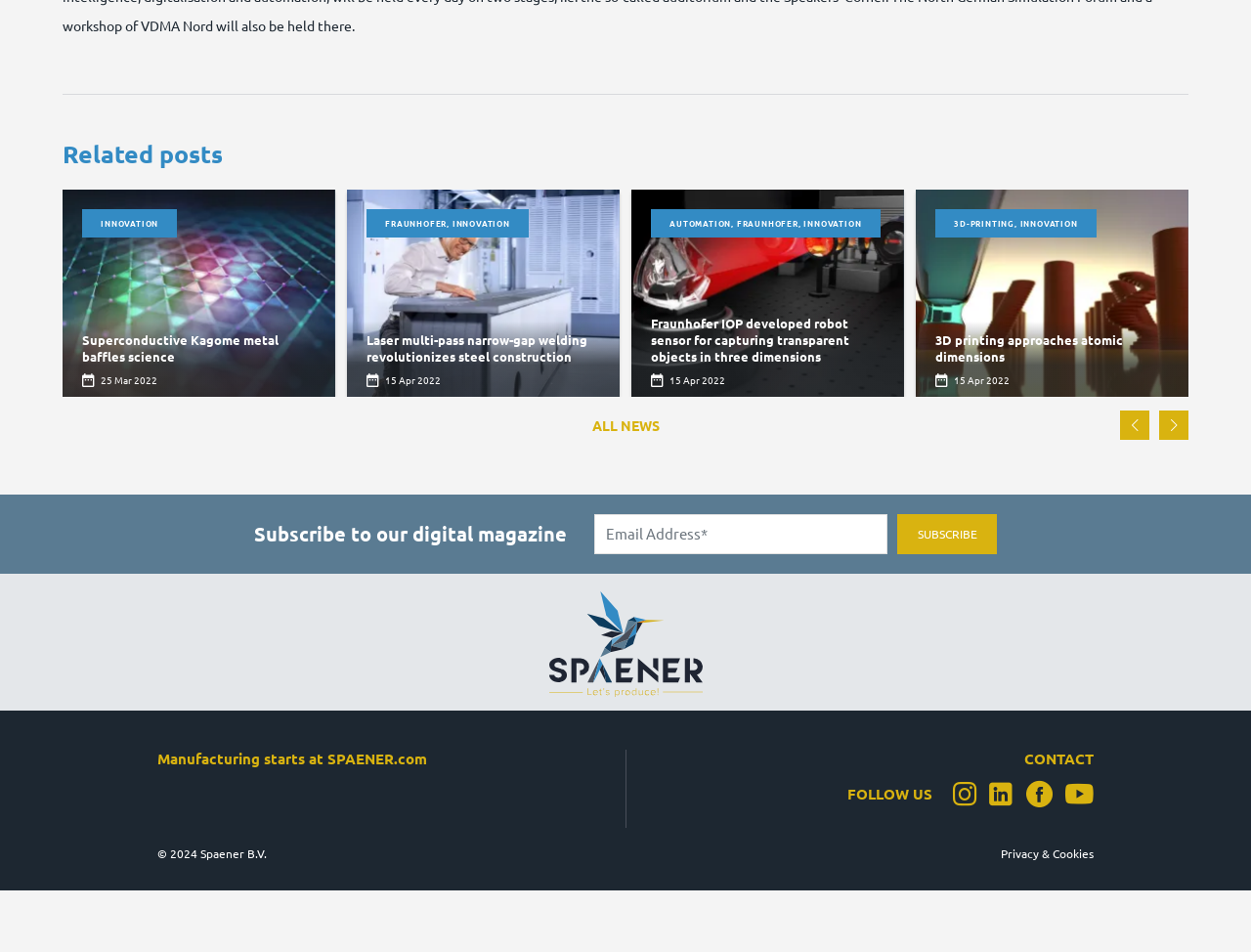Based on the element description name="subscribe" value="Subscribe", identify the bounding box of the UI element in the given webpage screenshot. The coordinates should be in the format (top-left x, top-left y, bottom-right x, bottom-right y) and must be between 0 and 1.

[0.717, 0.54, 0.797, 0.582]